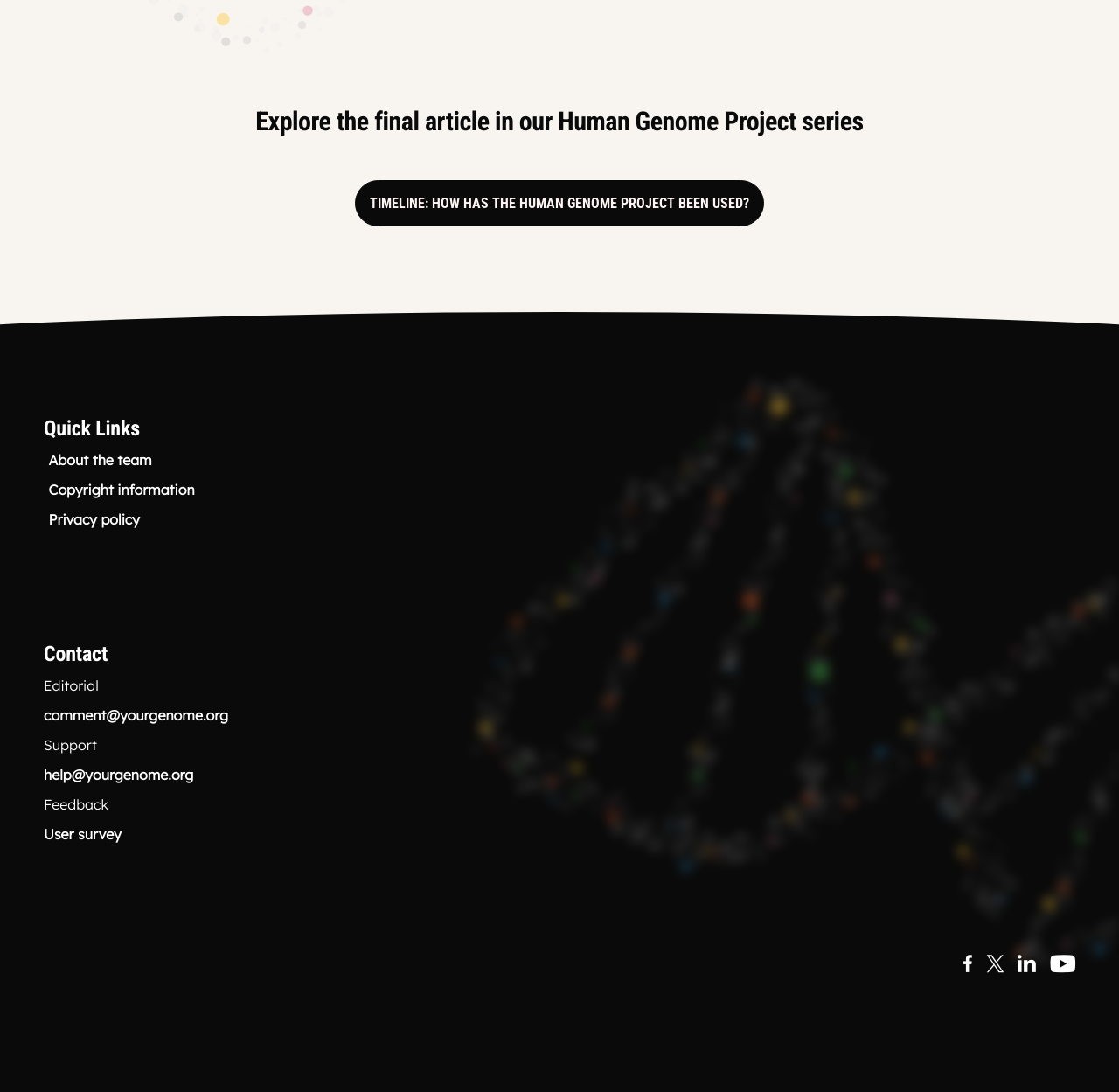Determine the bounding box for the HTML element described here: "Venture Deals". The coordinates should be given as [left, top, right, bottom] with each number being a float between 0 and 1.

None